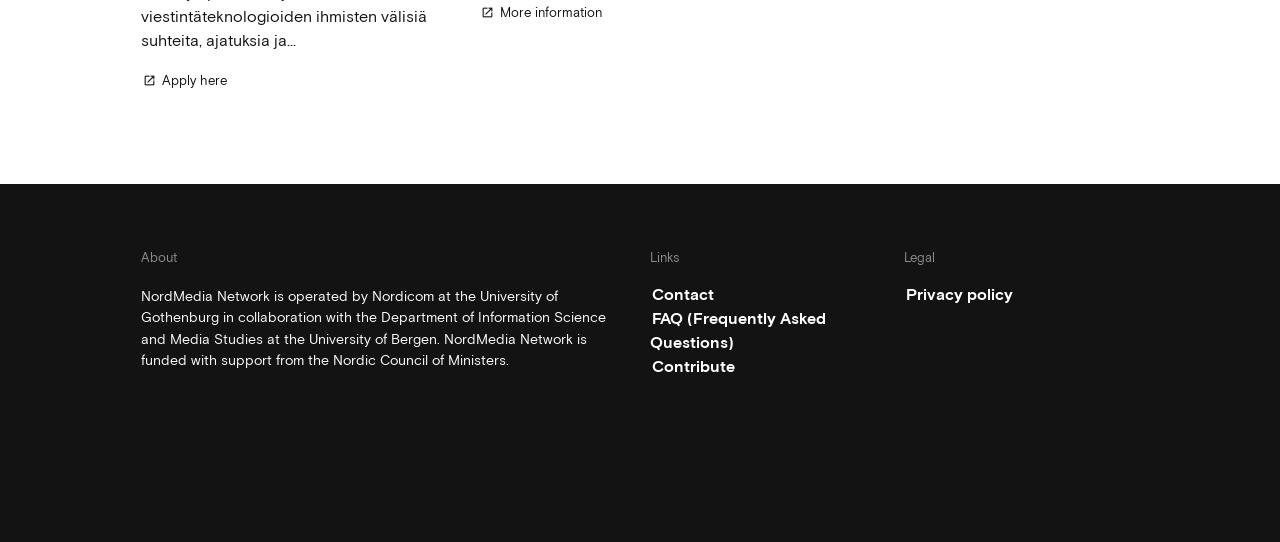Identify the bounding box coordinates for the UI element described as follows: FAQ (Frequently Asked Questions). Use the format (top-left x, top-left y, bottom-right x, bottom-right y) and ensure all values are floating point numbers between 0 and 1.

[0.507, 0.567, 0.645, 0.654]